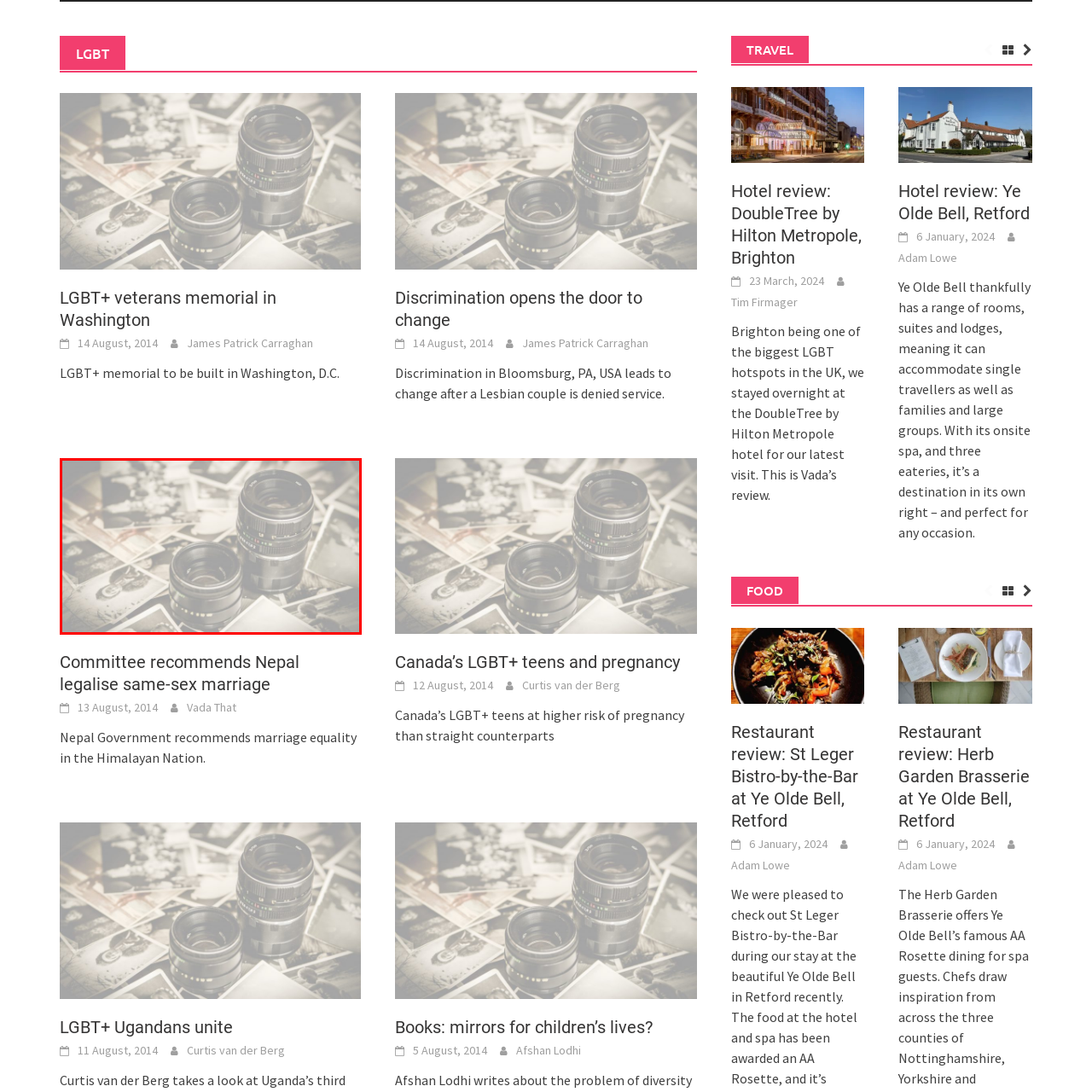Give an in-depth description of the scene depicted in the red-outlined box.

The image features two camera lenses prominently placed against a backdrop of scattered vintage photographs. This composition evokes a sense of nostalgia and creativity, suggesting a connection to the art of photography and the memories captured through it. The lenses, with their intricate designs and metallic finishes, symbolize the technical aspect of photography, while the photographs convey personal stories and moments frozen in time. This visual juxtaposition highlights the relationship between the tools of photography and the cherished memories they create, reinforcing the theme of exploration and storytelling in the world of photography.